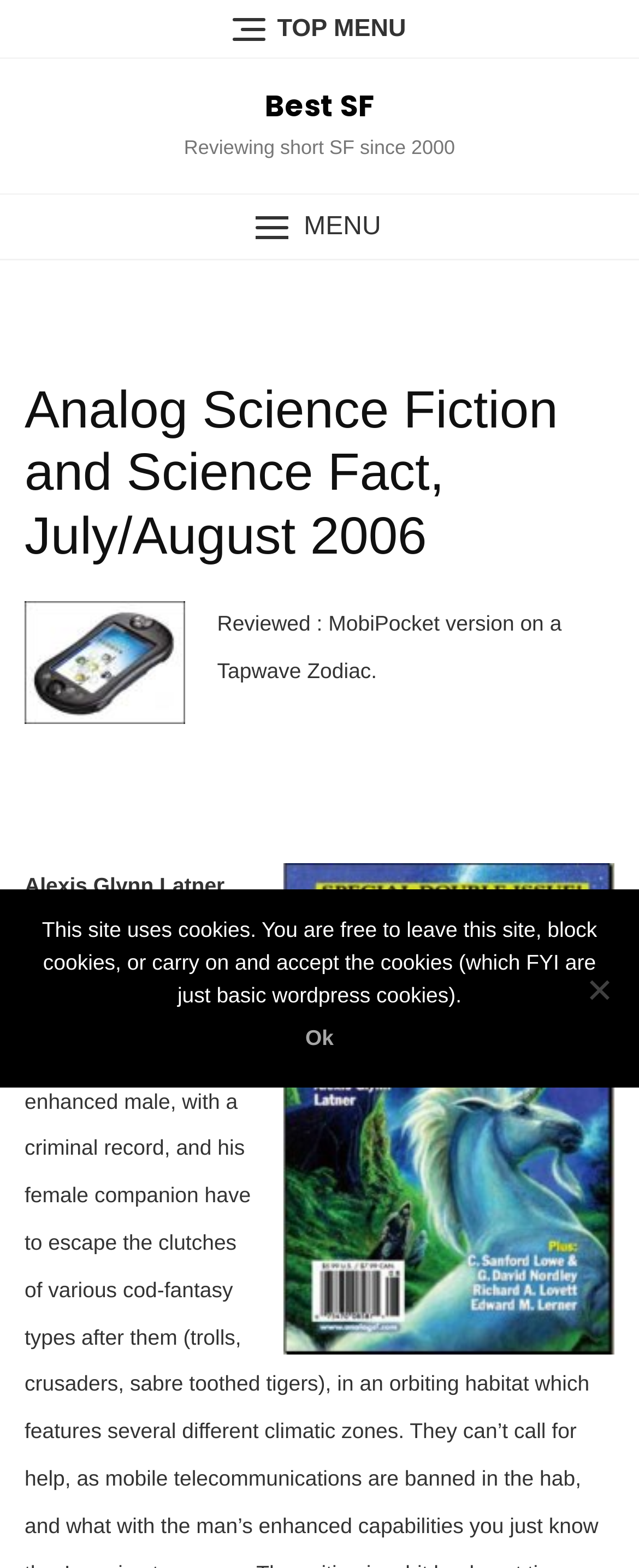Given the element description: "Ok", predict the bounding box coordinates of the UI element it refers to, using four float numbers between 0 and 1, i.e., [left, top, right, bottom].

[0.478, 0.652, 0.522, 0.673]